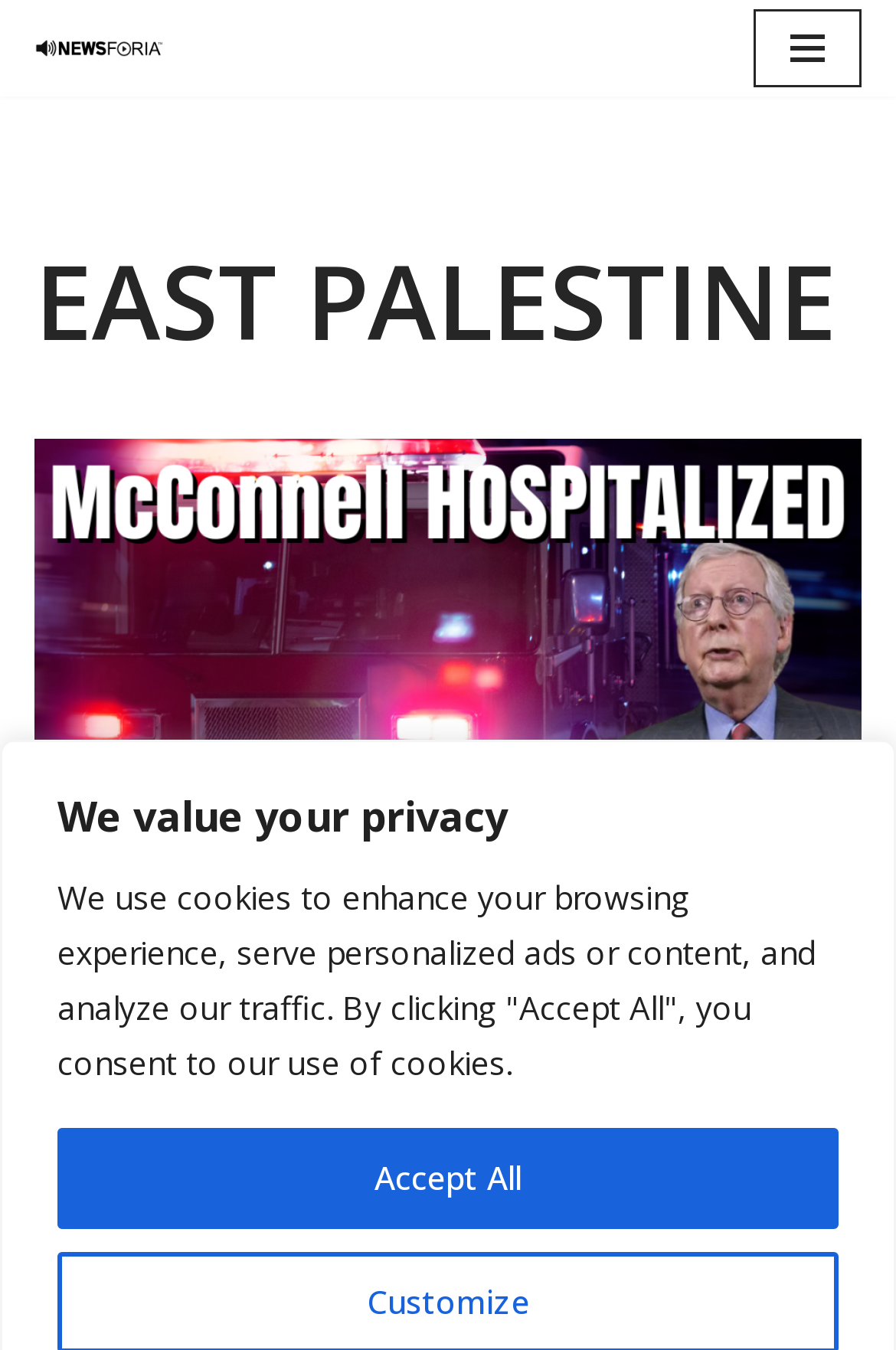With reference to the screenshot, provide a detailed response to the question below:
What is the date of the news article?

I found a time element with the text 'March 9, 2023' which indicates the date of the news article.